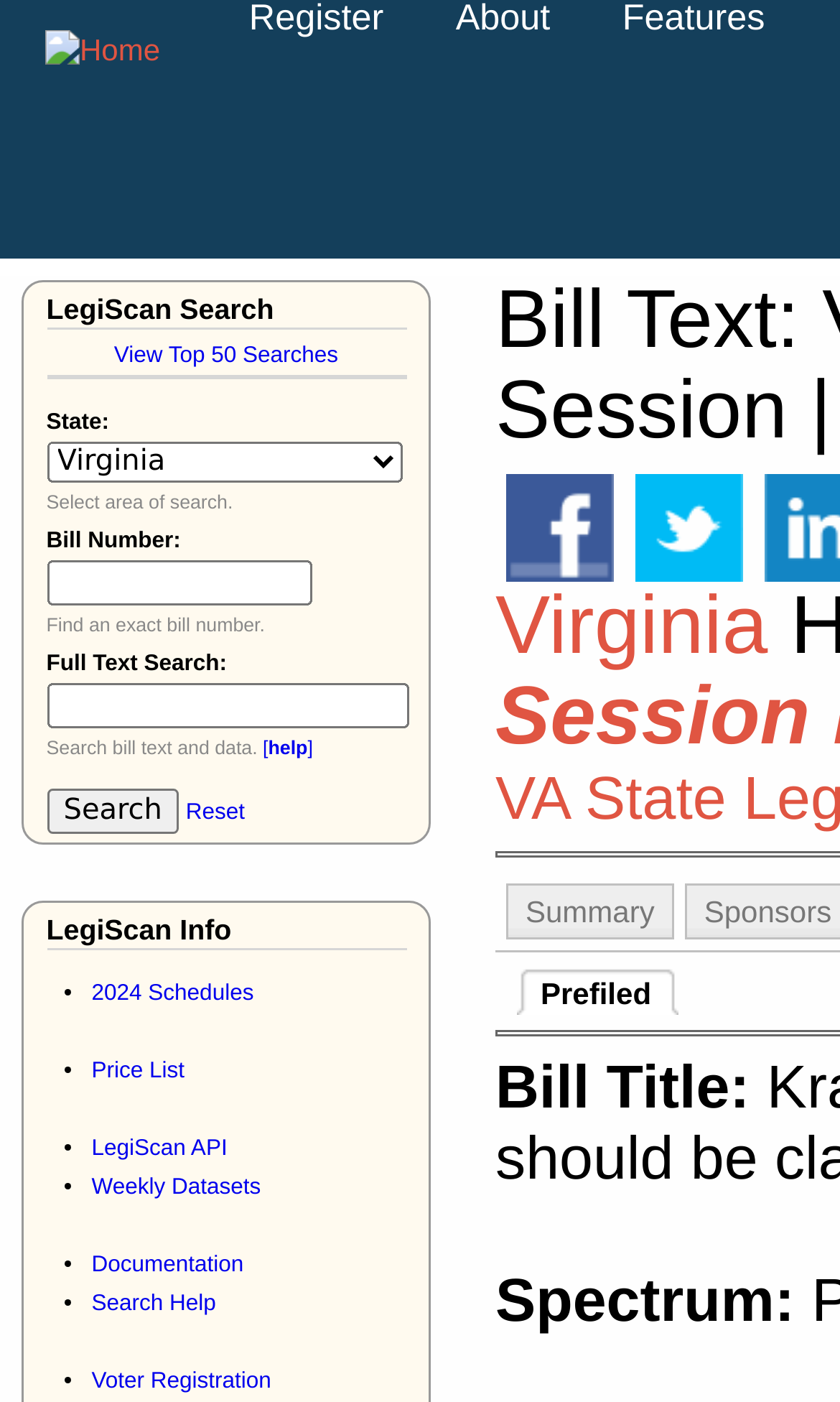Please provide a comprehensive answer to the question based on the screenshot: What is the purpose of the 'Search' button?

The purpose of the 'Search' button is to search bill text and data because it is located below the 'Full Text Search' input field, and the static text above the input field indicates that it is for searching bill text and data.